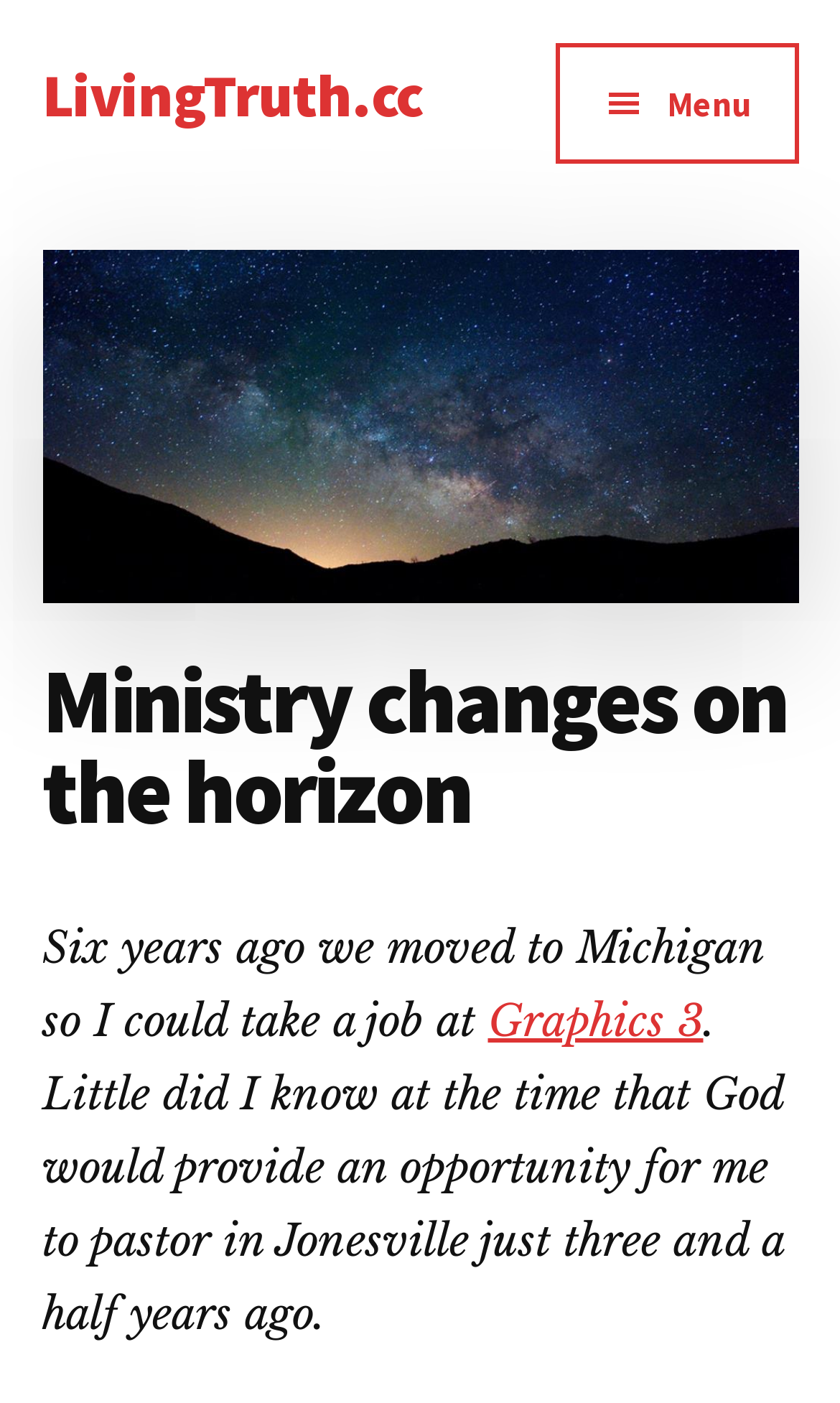Look at the image and give a detailed response to the following question: What is the name of the ministry?

I found the name of the ministry by looking at the link element with the text 'LivingTruth.cc' which is located at the top of the webpage, indicating it is the title of the ministry.